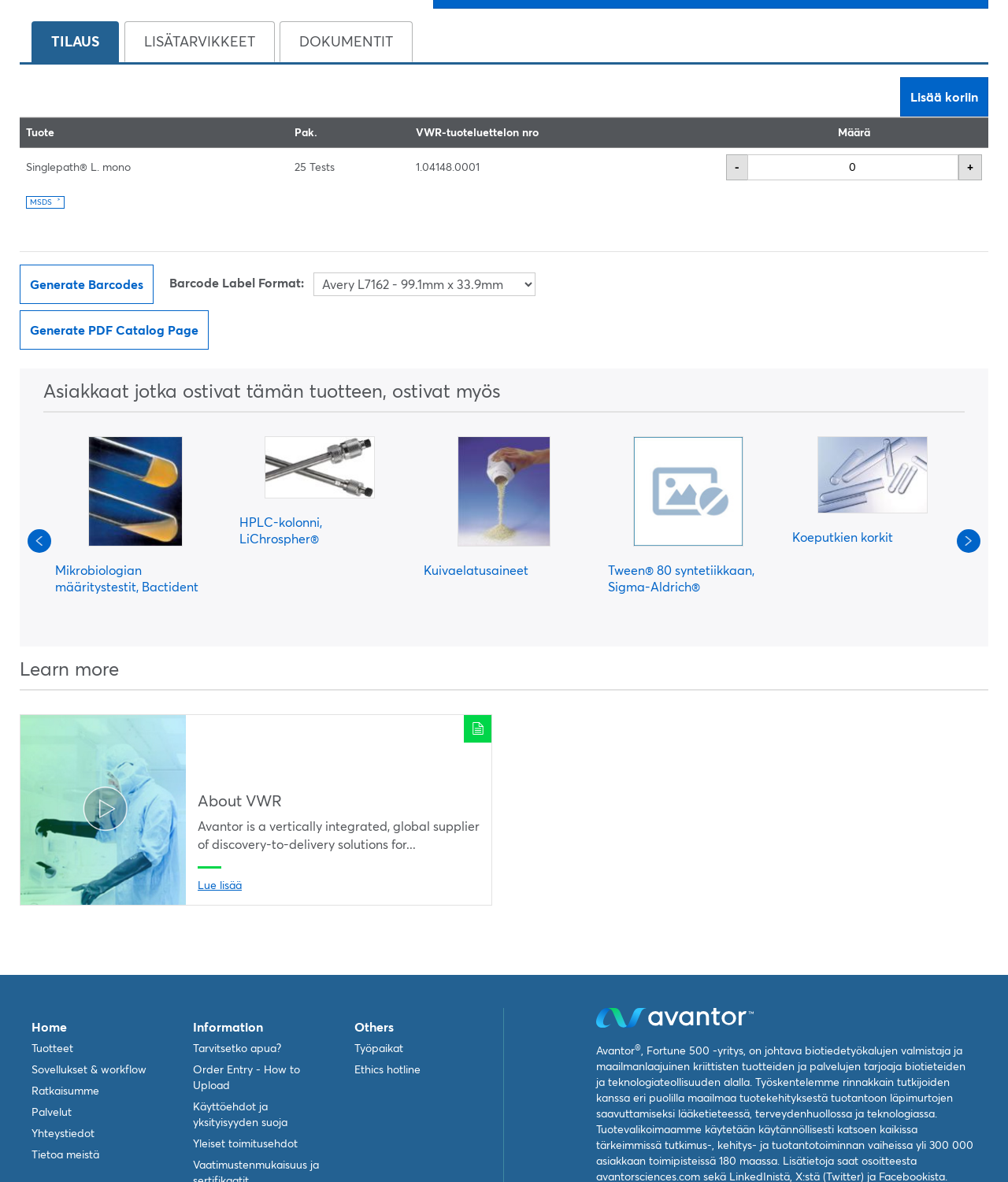Highlight the bounding box of the UI element that corresponds to this description: "About Us".

None